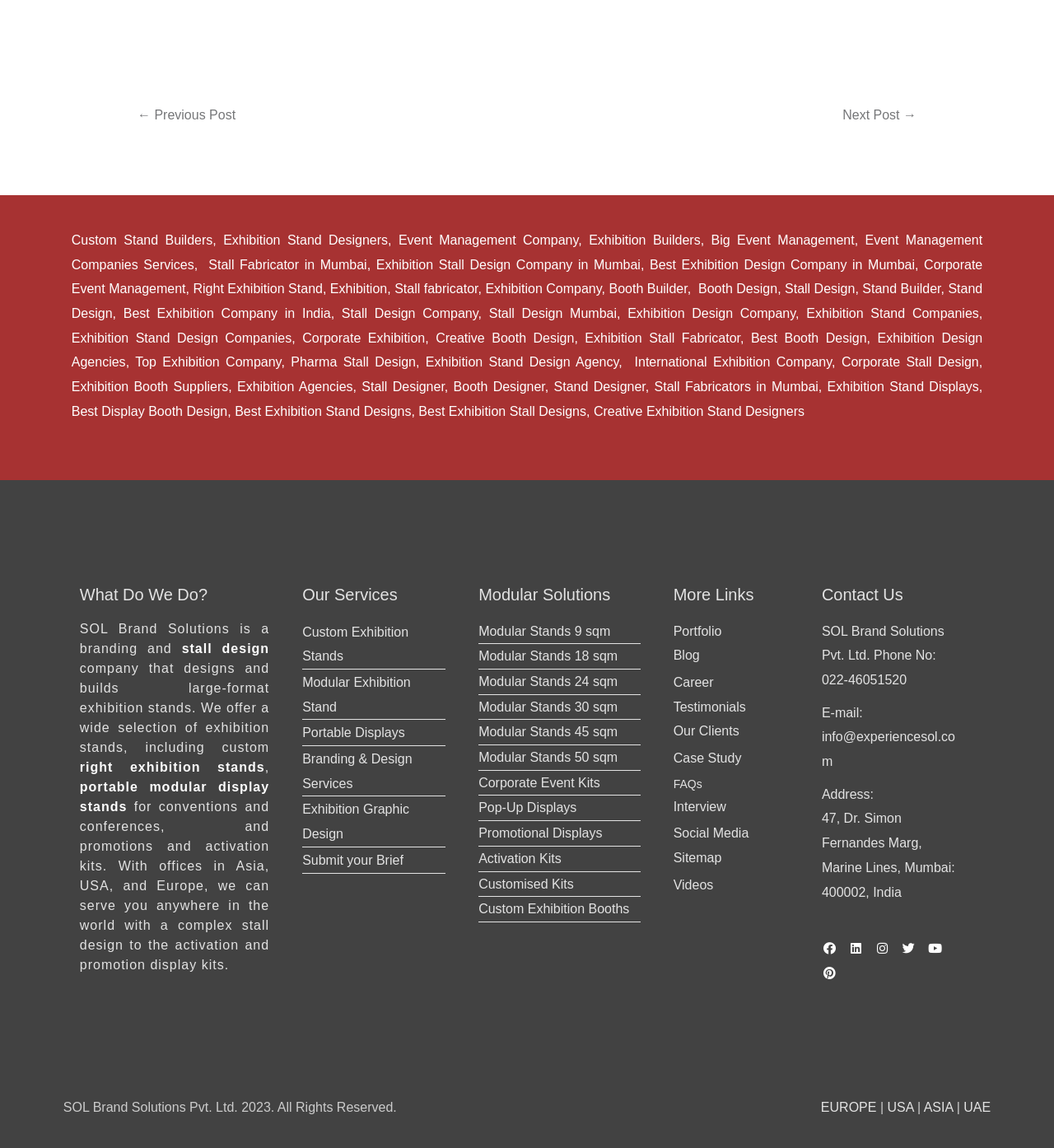Please provide the bounding box coordinates in the format (top-left x, top-left y, bottom-right x, bottom-right y). Remember, all values are floating point numbers between 0 and 1. What is the bounding box coordinate of the region described as: Blog

[0.639, 0.565, 0.664, 0.577]